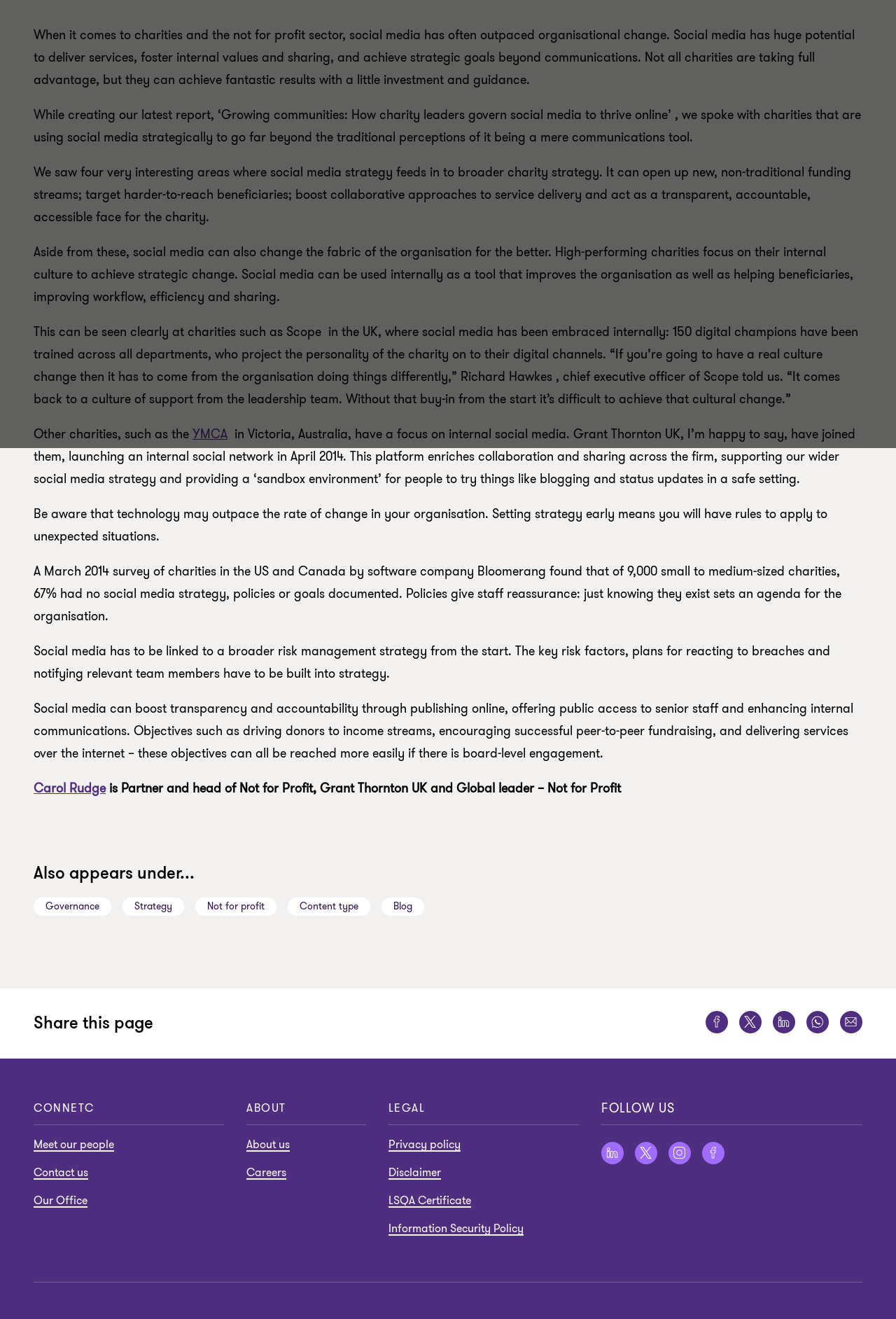Identify the coordinates of the bounding box for the element described below: "Governance". Return the coordinates as four float numbers between 0 and 1: [left, top, right, bottom].

[0.038, 0.68, 0.124, 0.694]